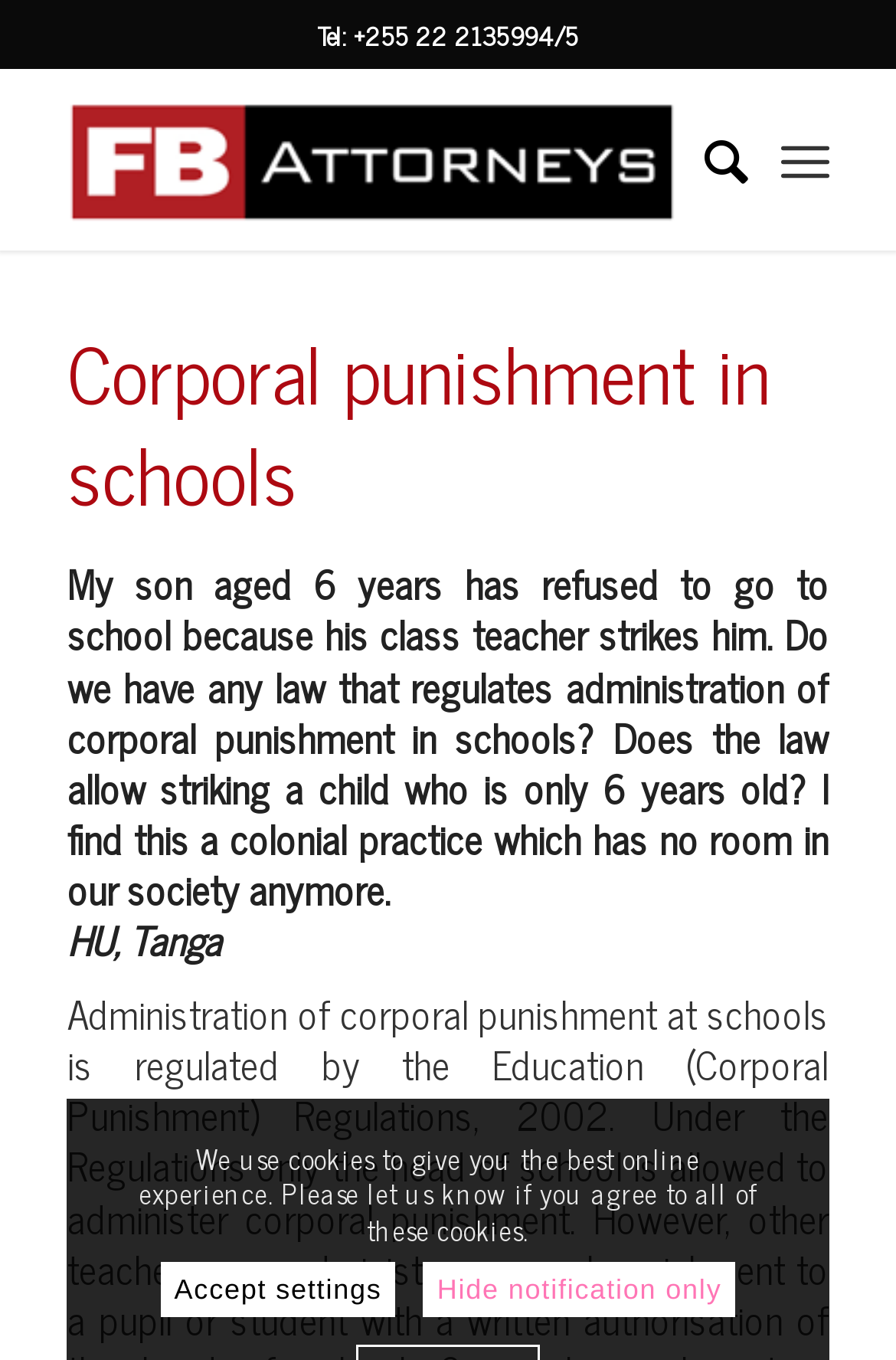Give a concise answer of one word or phrase to the question: 
What is the age of the son mentioned in the text?

6 years